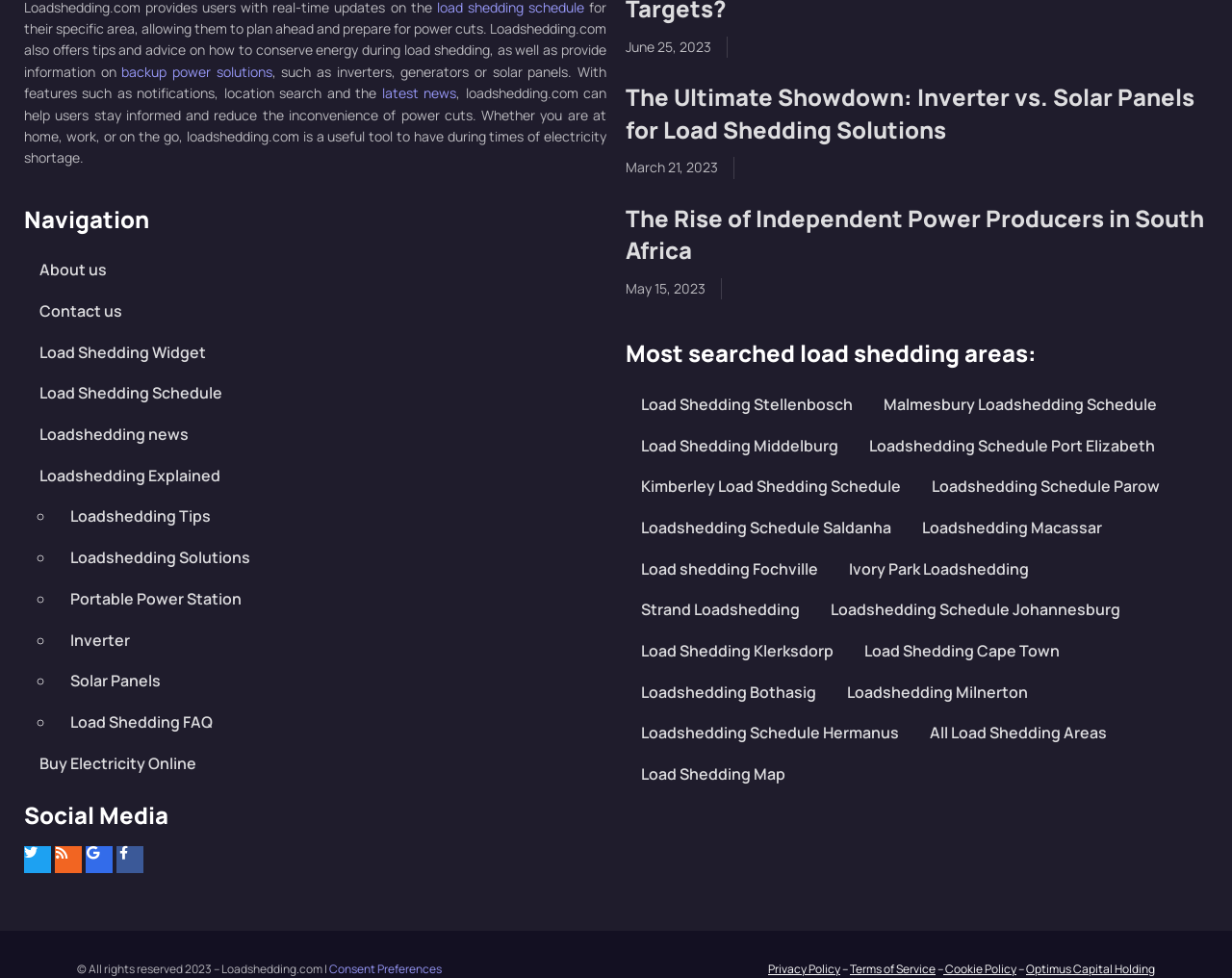Can you pinpoint the bounding box coordinates for the clickable element required for this instruction: "Click on 'About us'"? The coordinates should be four float numbers between 0 and 1, i.e., [left, top, right, bottom].

[0.02, 0.256, 0.492, 0.298]